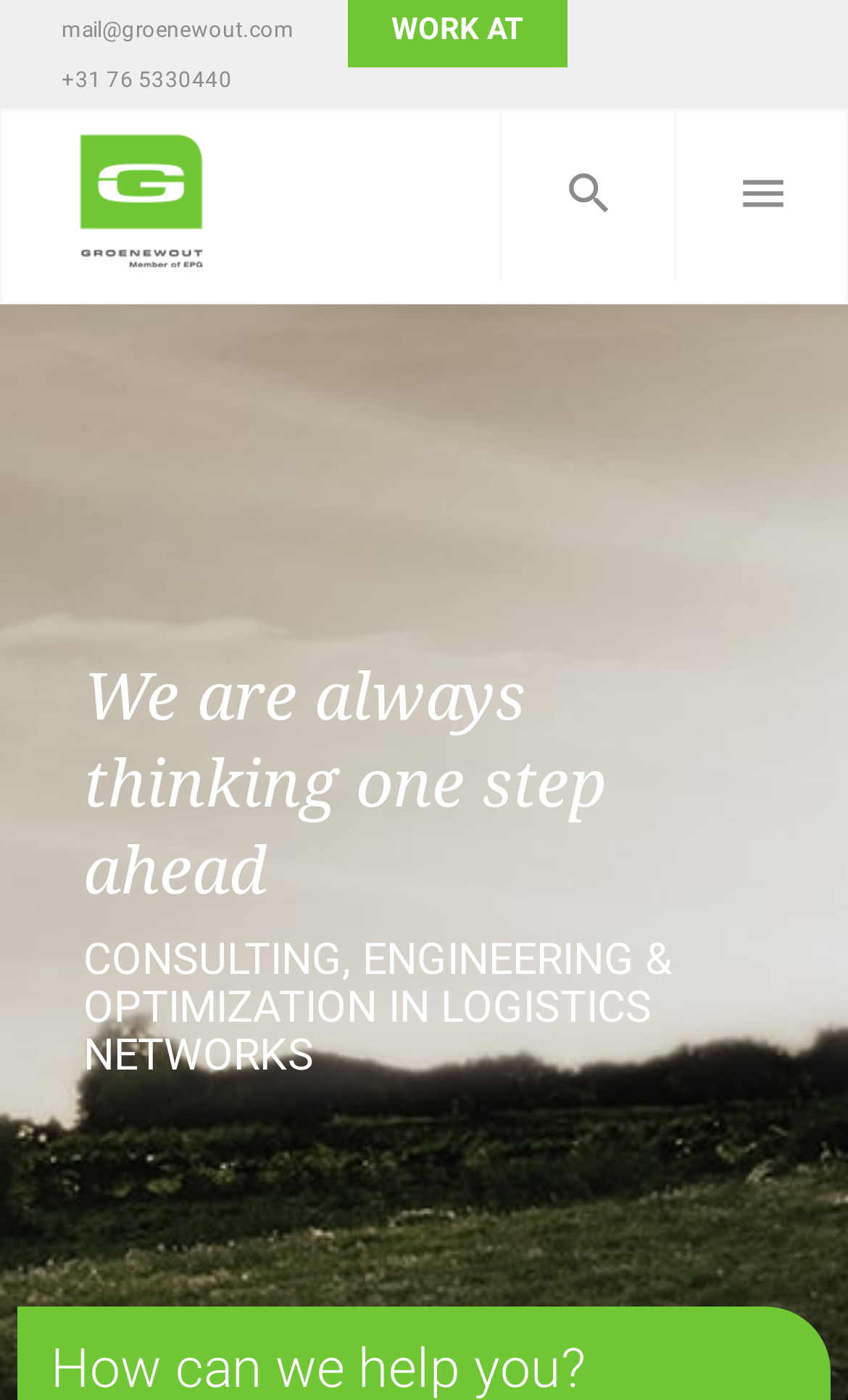Respond to the question below with a single word or phrase:
How many images are there in the top navigation menu?

2